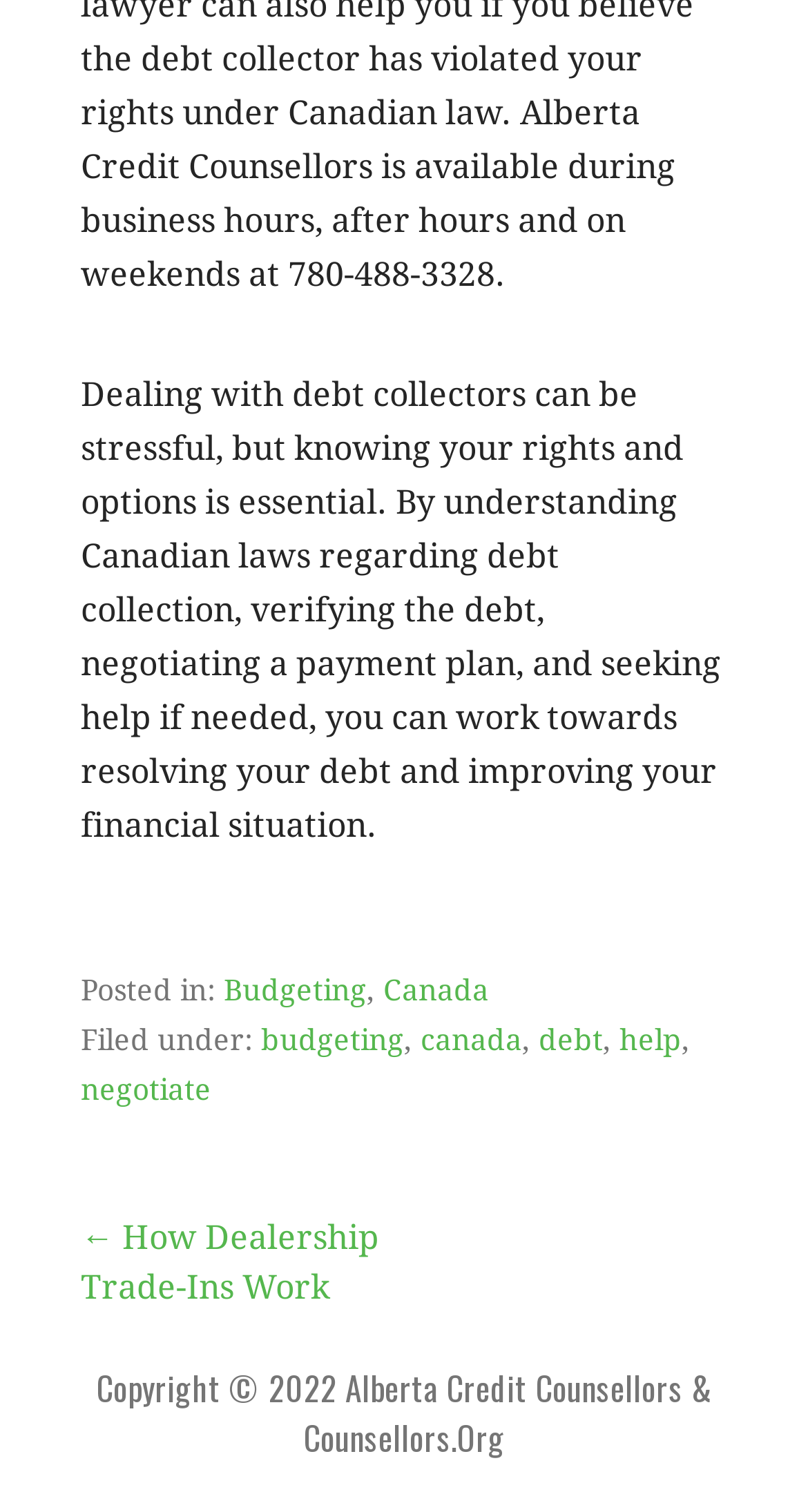What is the previous post about?
Using the image provided, answer with just one word or phrase.

How Dealership Trade-Ins Work